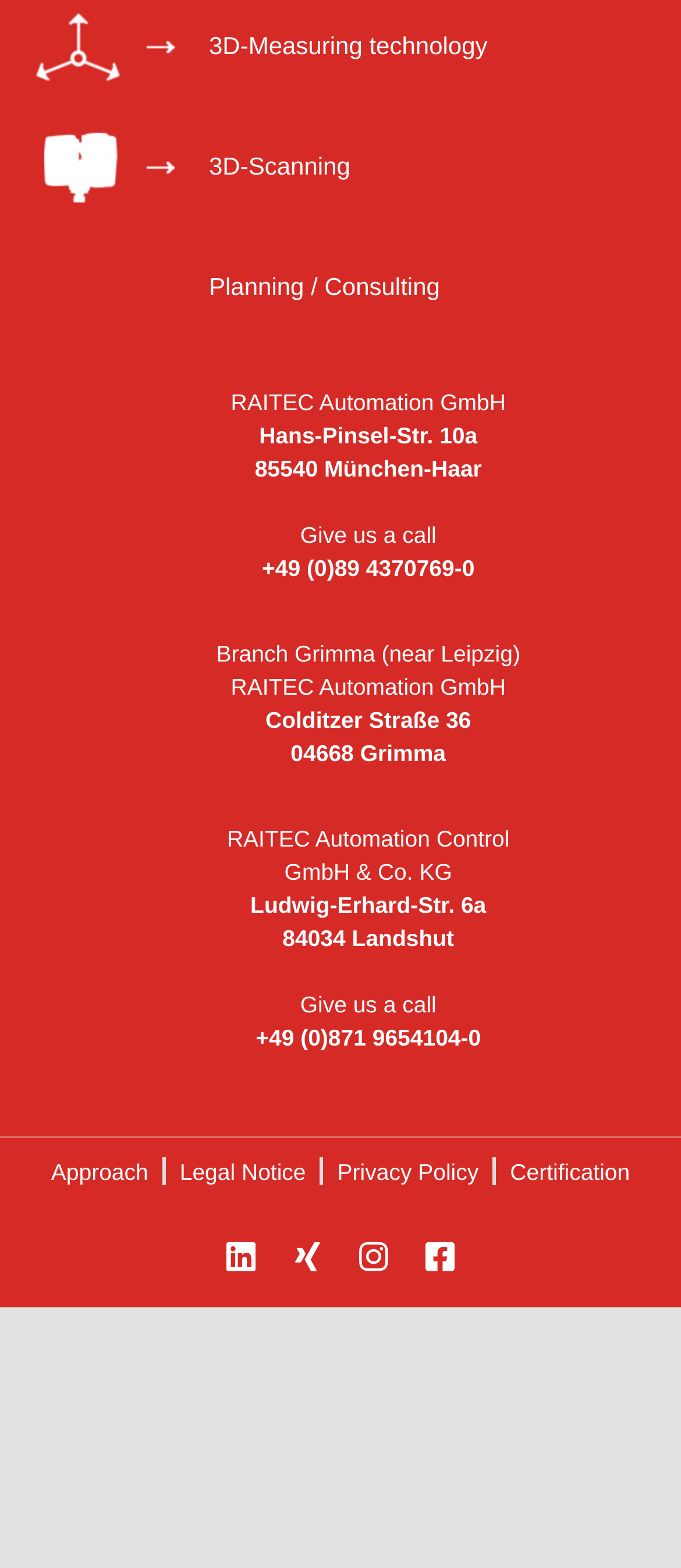Locate the bounding box coordinates of the area where you should click to accomplish the instruction: "Visit Branch Grimma (near Leipzig)".

[0.318, 0.408, 0.764, 0.425]